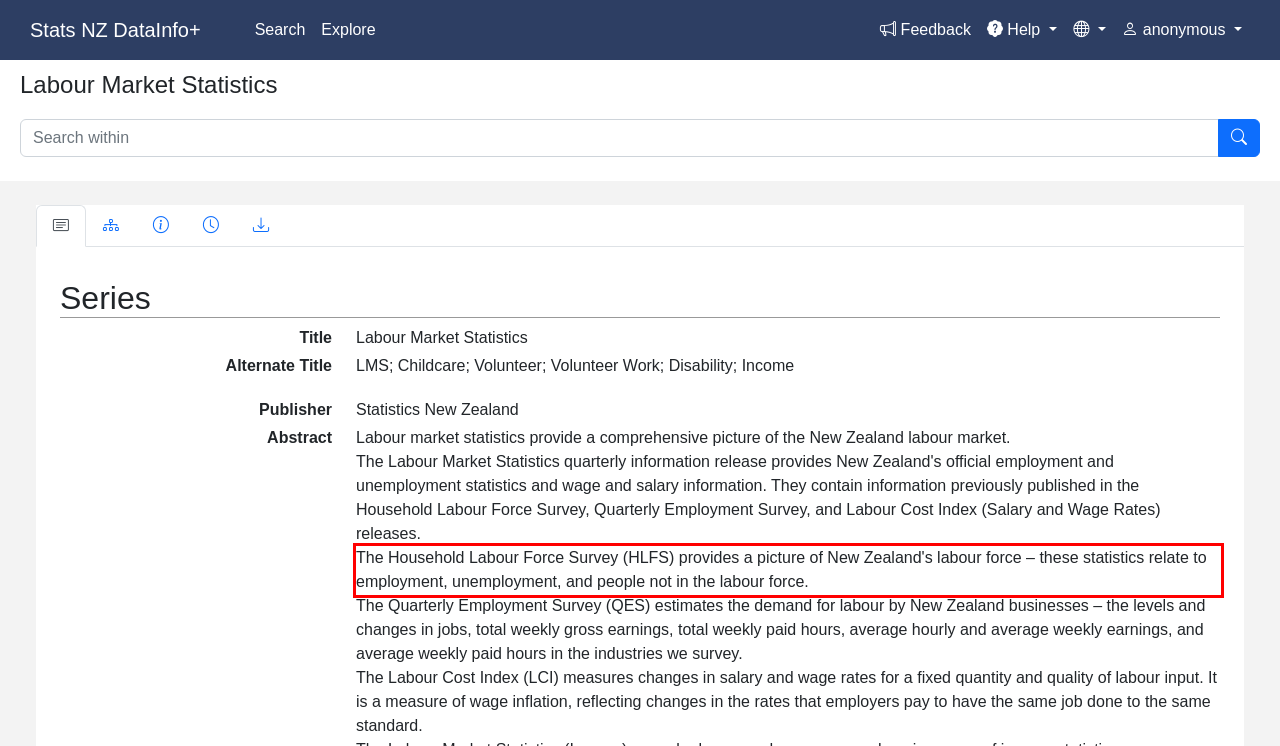Analyze the red bounding box in the provided webpage screenshot and generate the text content contained within.

The Household Labour Force Survey (HLFS) provides a picture of New Zealand's labour force – these statistics relate to employment, unemployment, and people not in the labour force.